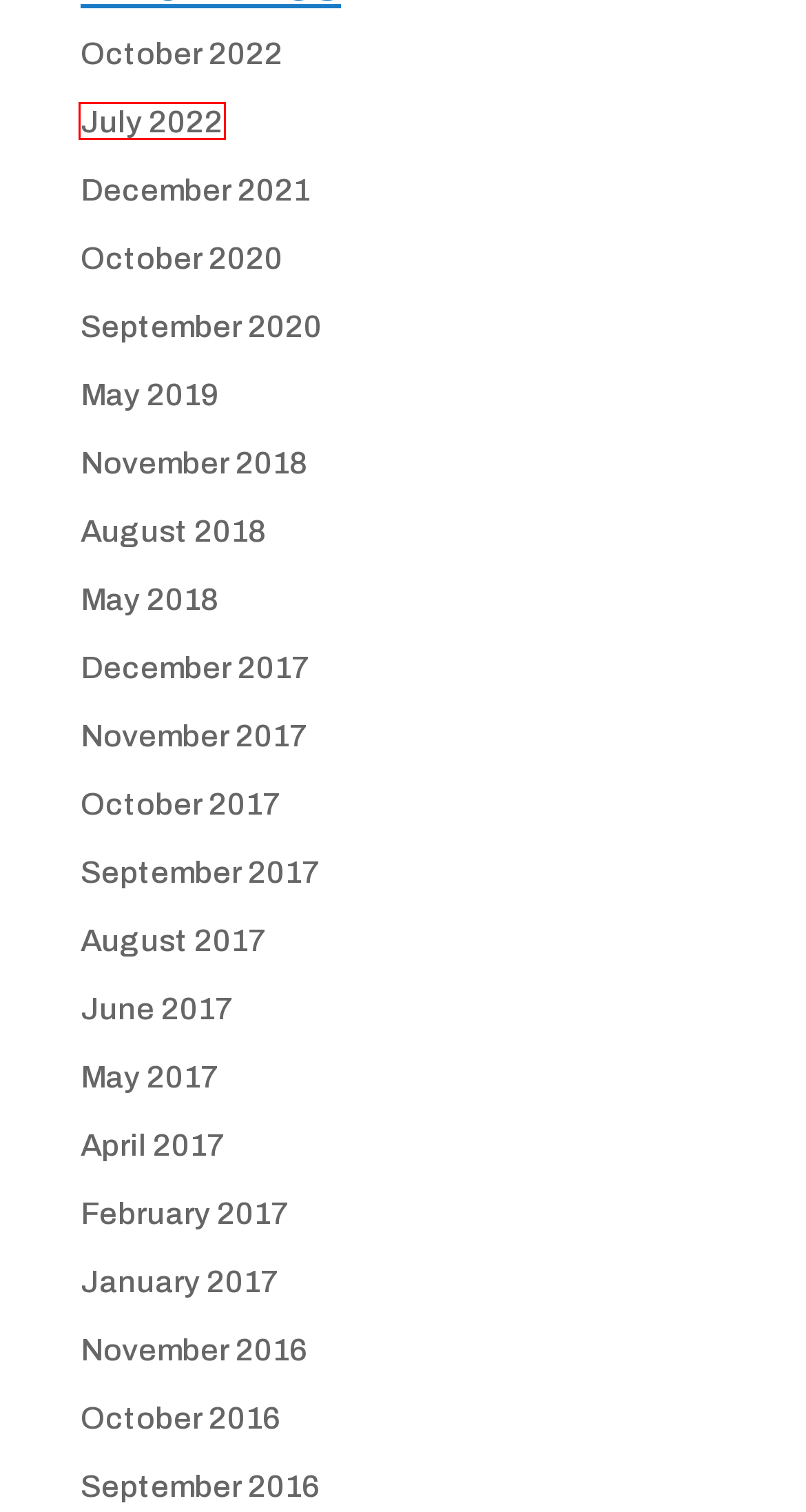Review the screenshot of a webpage containing a red bounding box around an element. Select the description that best matches the new webpage after clicking the highlighted element. The options are:
A. nábídána.com
B. tweets | nábídána.com
C. All in this together.  Or ‘fun with anagrams’ | nábídána.com
D. Archives | nábídána.com
E. Corbyn | nábídána.com
F. unions | nábídána.com
G. Election 2015 | nábídána.com
H. Ireland | nábídána.com

D